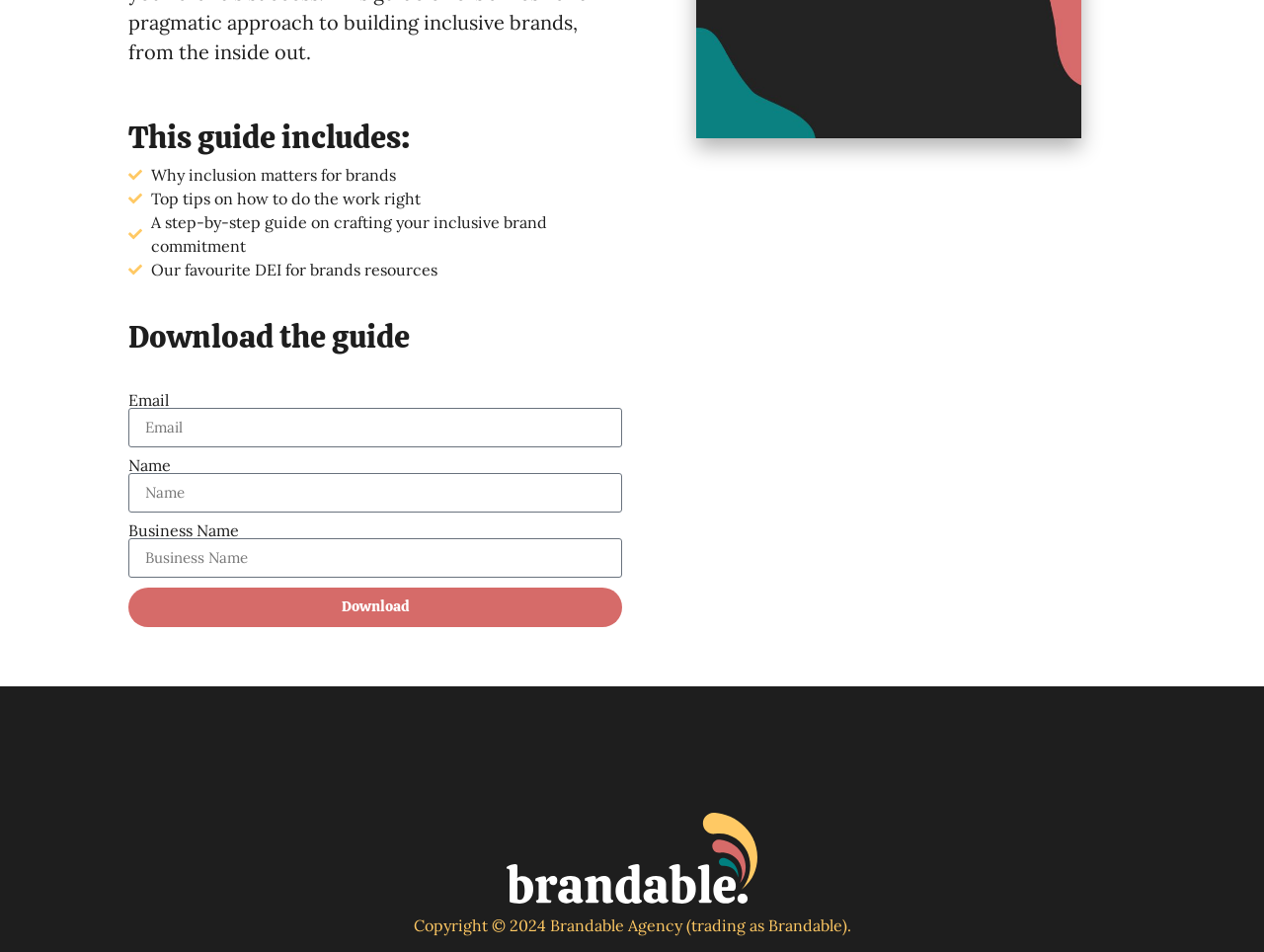Provide the bounding box coordinates for the UI element described in this sentence: "parent_node: Email name="form_fields[email]" placeholder="Email"". The coordinates should be four float values between 0 and 1, i.e., [left, top, right, bottom].

[0.102, 0.428, 0.492, 0.47]